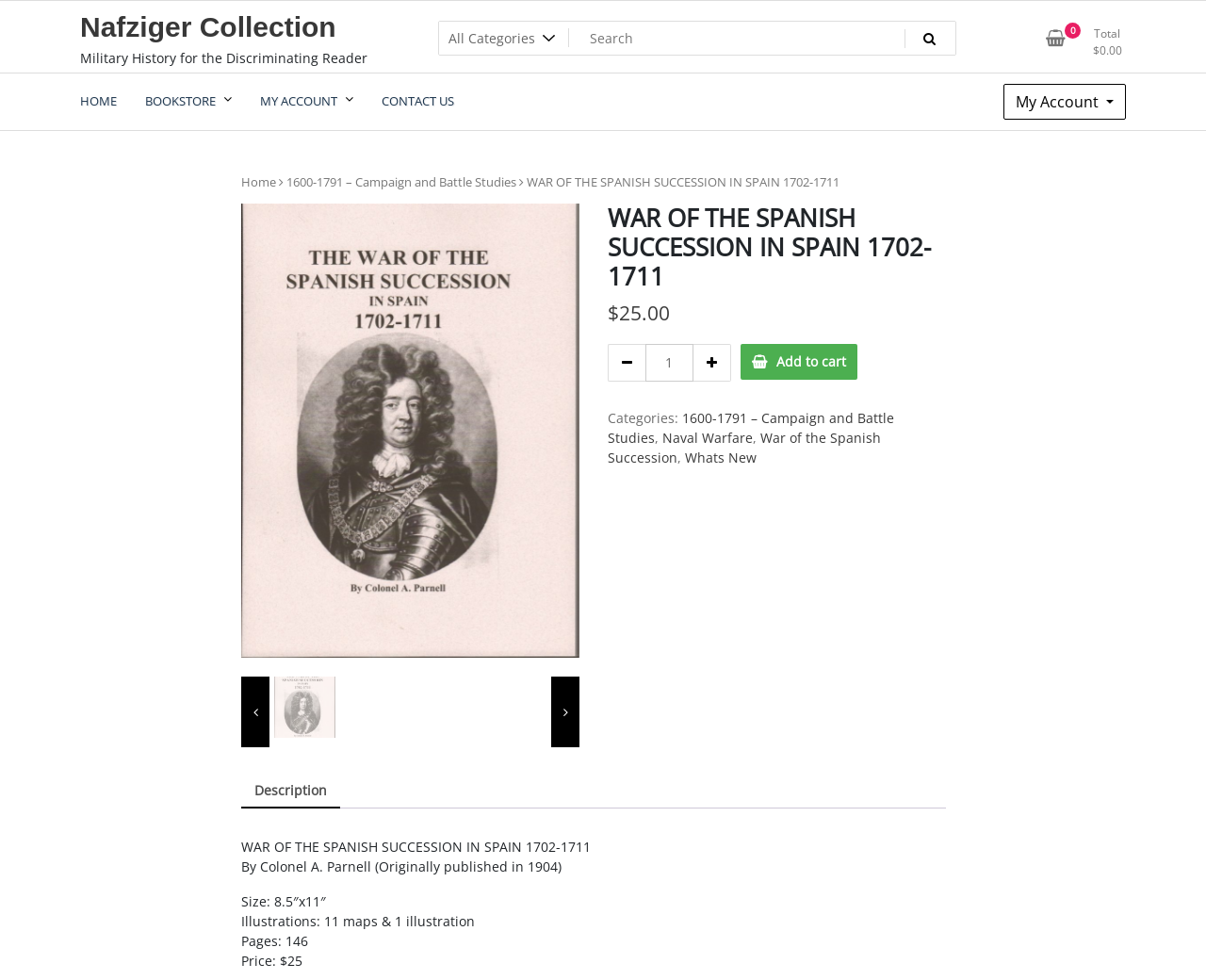Who is the author of this book?
Can you offer a detailed and complete answer to this question?

I found the author's name by looking at the product details section, where it says 'By Colonel A. Parnell (Originally published in 1904)'.